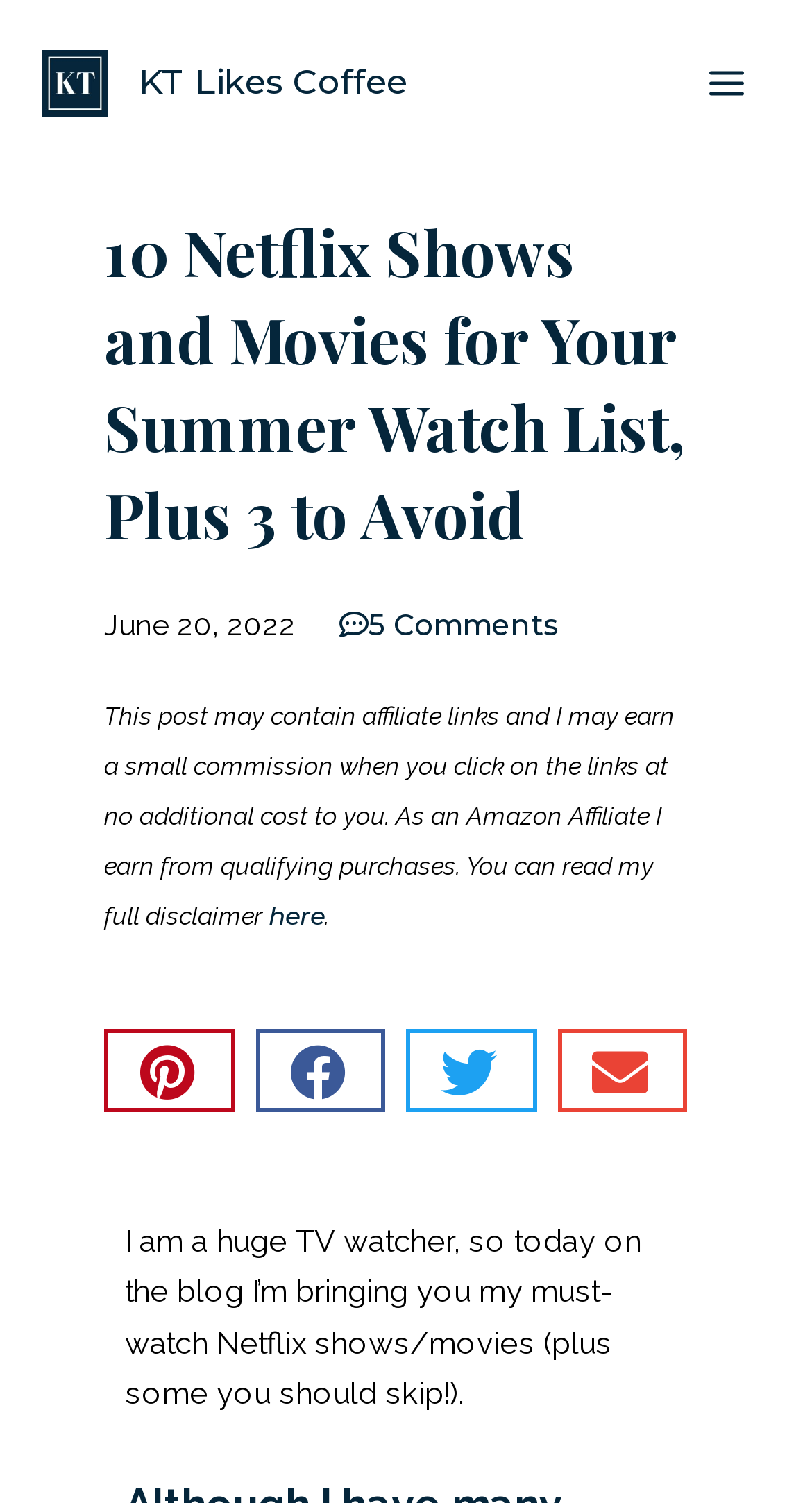Please identify the bounding box coordinates of the clickable element to fulfill the following instruction: "Open the main menu". The coordinates should be four float numbers between 0 and 1, i.e., [left, top, right, bottom].

[0.841, 0.026, 0.949, 0.084]